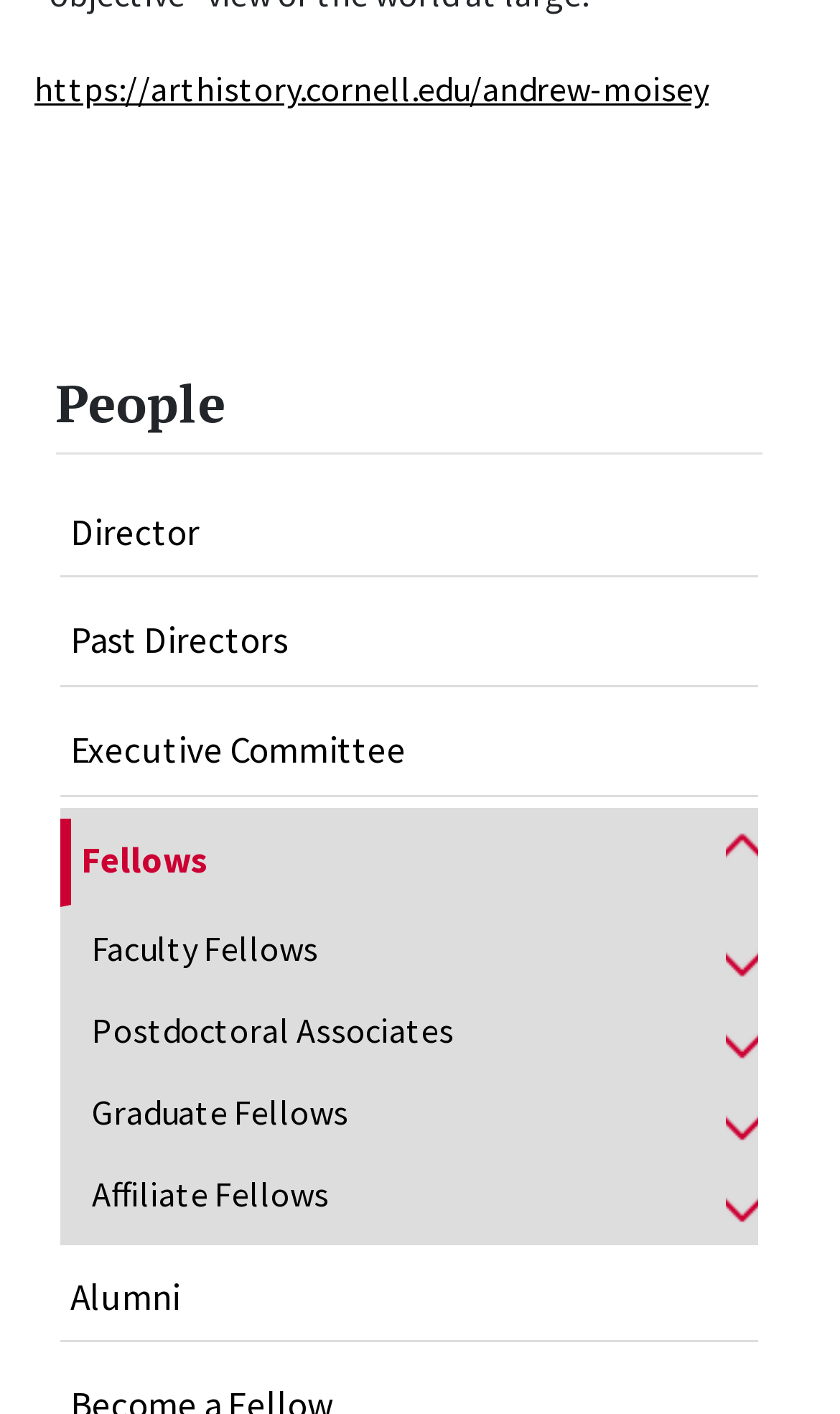Give a short answer to this question using one word or a phrase:
What is the main category of people listed?

People